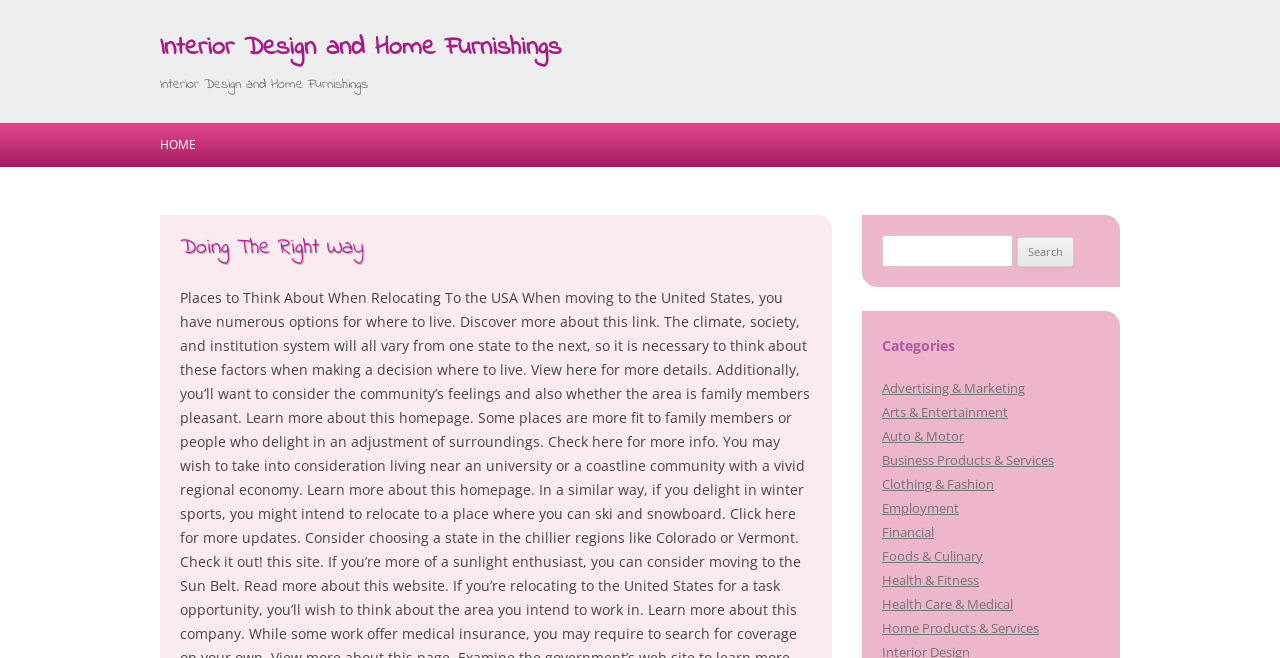Please provide the bounding box coordinates in the format (top-left x, top-left y, bottom-right x, bottom-right y). Remember, all values are floating point numbers between 0 and 1. What is the bounding box coordinate of the region described as: Clothing & Fashion

[0.689, 0.721, 0.777, 0.749]